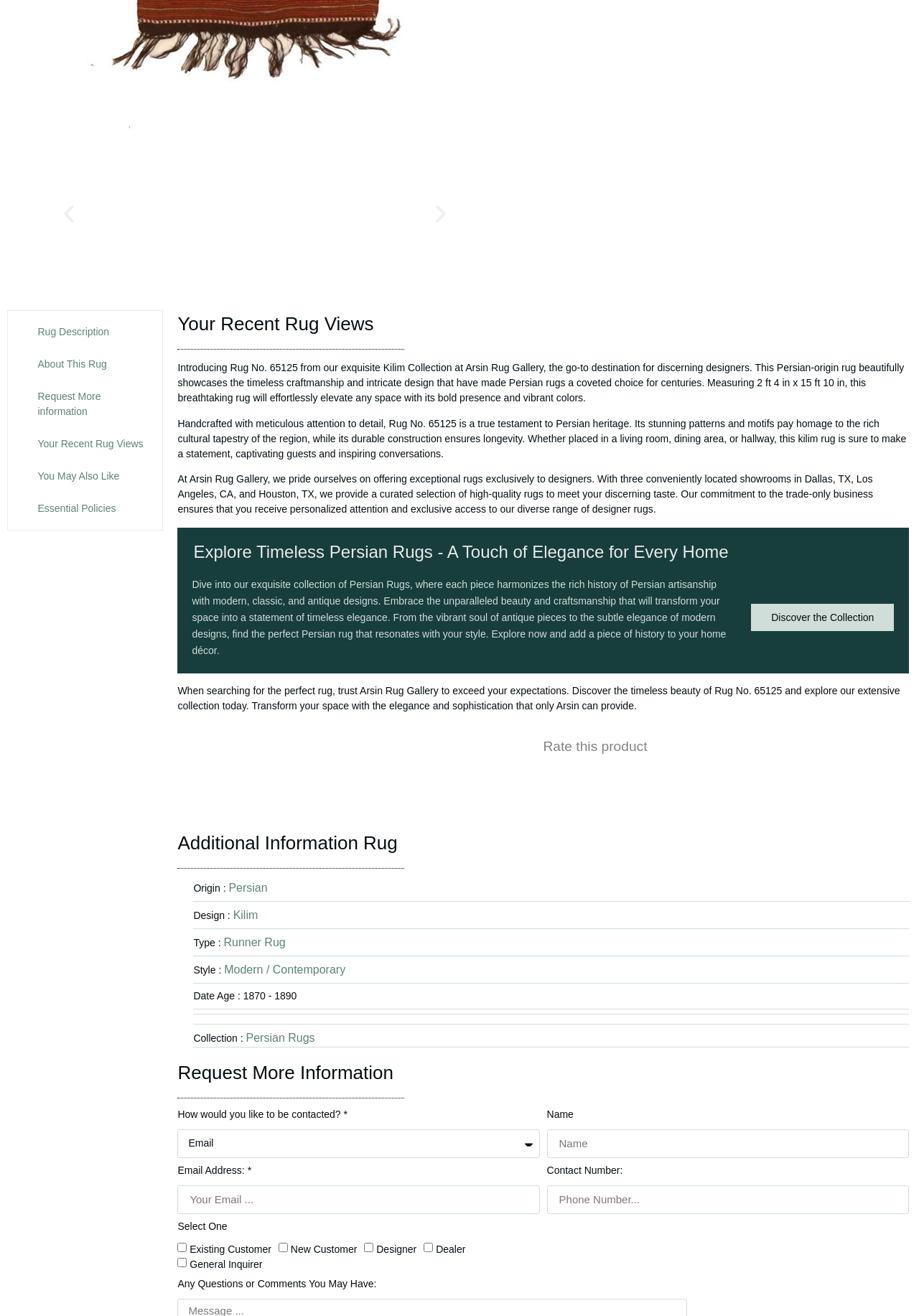Could you determine the bounding box coordinates of the clickable element to complete the instruction: "Rate this product"? Provide the coordinates as four float numbers between 0 and 1, i.e., [left, top, right, bottom].

[0.591, 0.561, 0.704, 0.573]